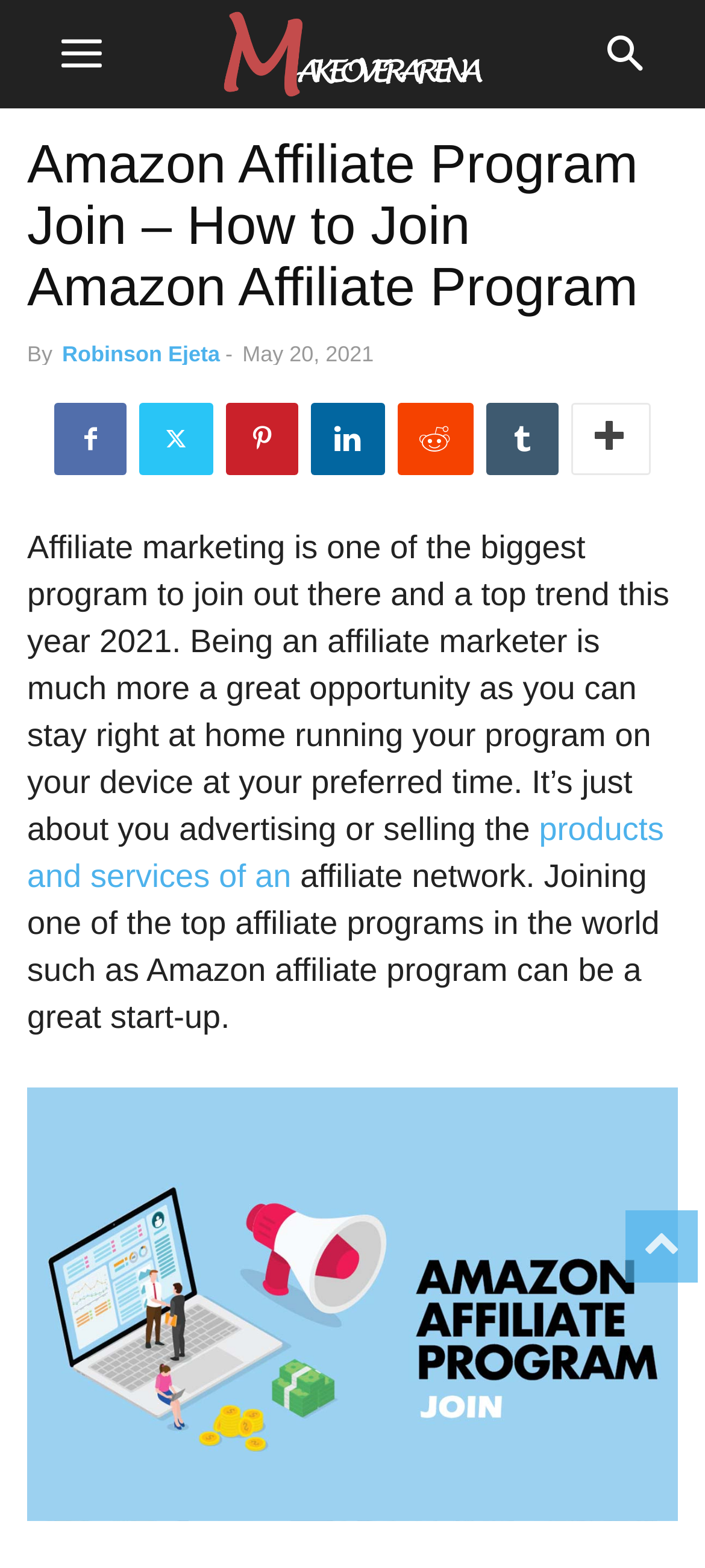Determine the bounding box coordinates of the area to click in order to meet this instruction: "Click the author's name".

[0.088, 0.218, 0.312, 0.234]